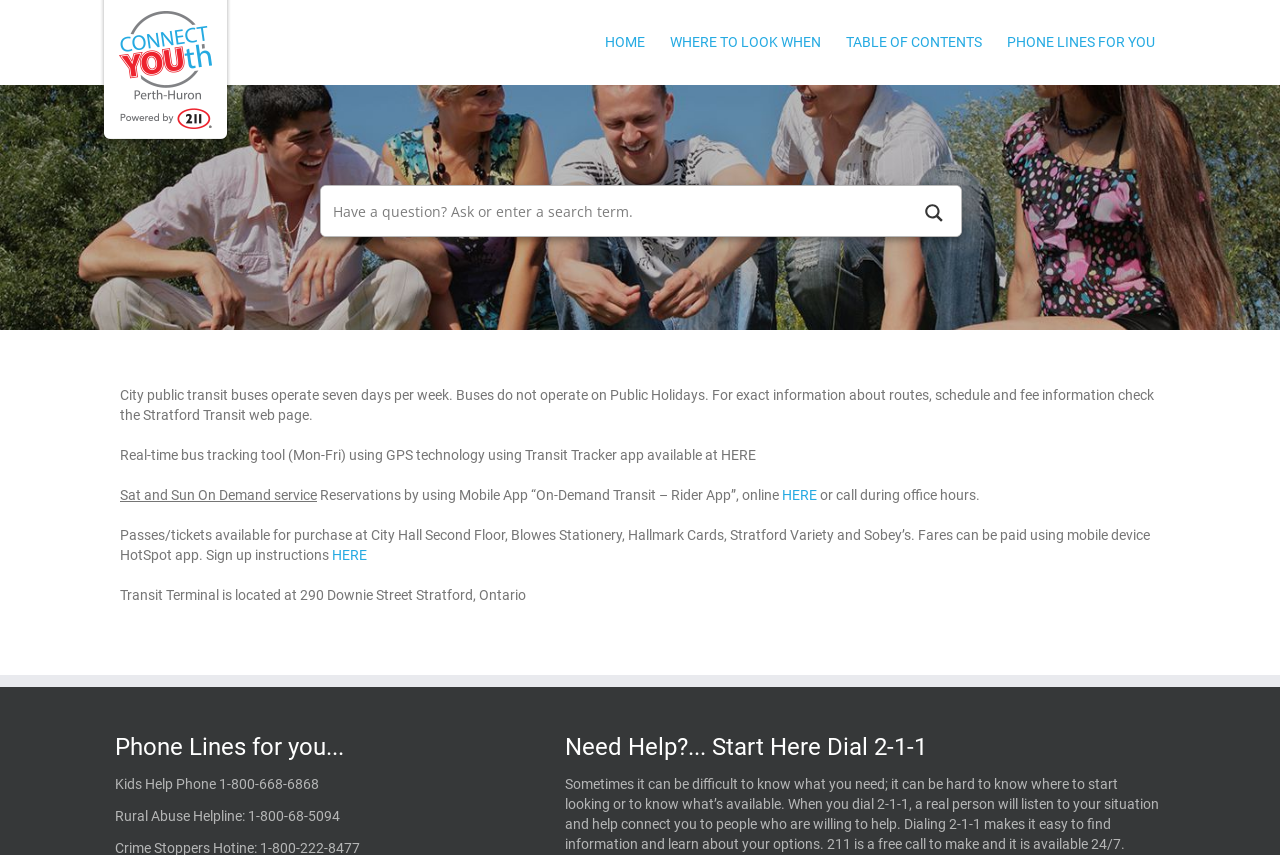Provide the bounding box coordinates, formatted as (top-left x, top-left y, bottom-right x, bottom-right y), with all values being floating point numbers between 0 and 1. Identify the bounding box of the UI element that matches the description: Phone Lines for you

[0.787, 0.0, 0.902, 0.099]